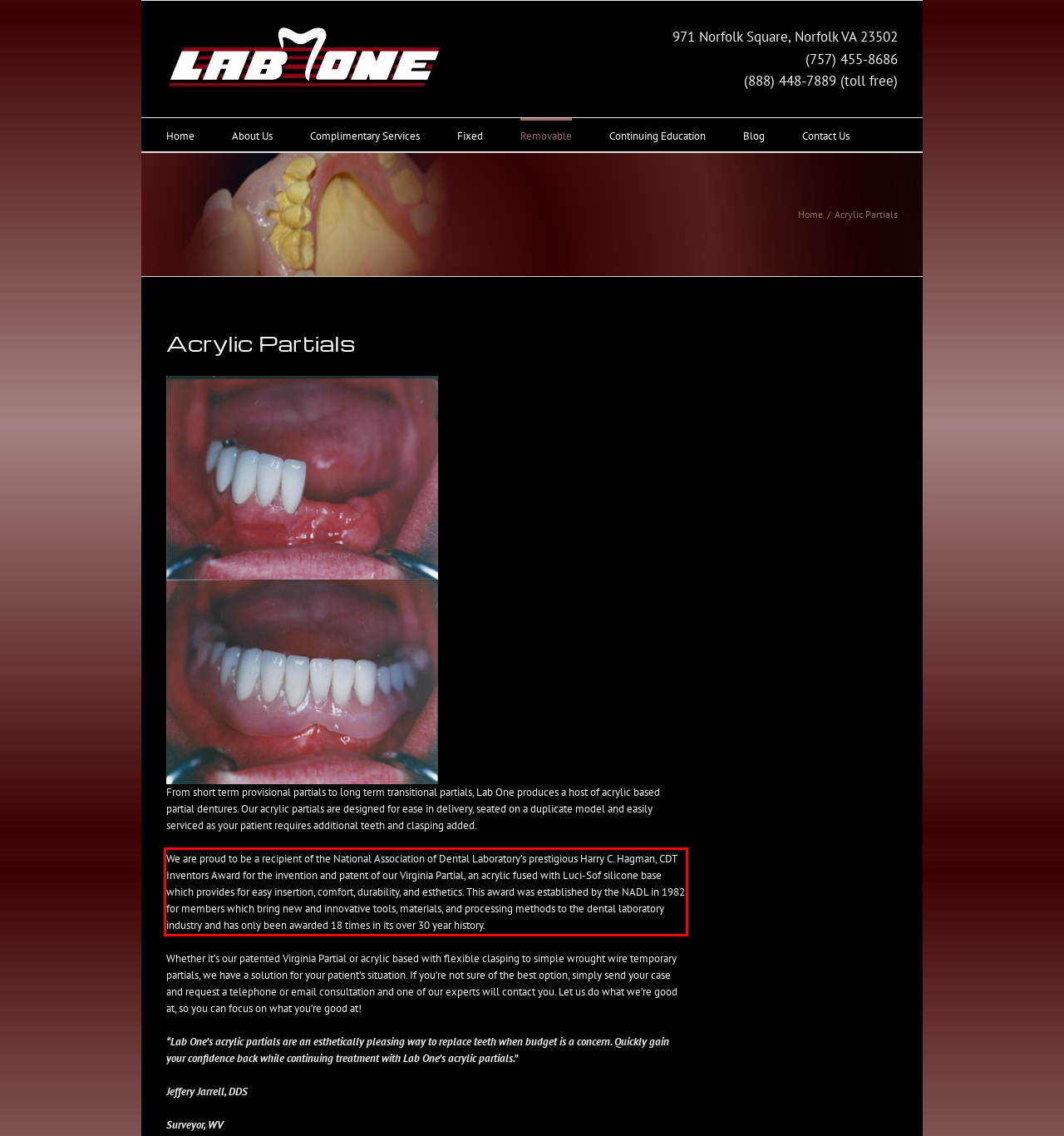You have a webpage screenshot with a red rectangle surrounding a UI element. Extract the text content from within this red bounding box.

We are proud to be a recipient of the National Association of Dental Laboratory’s prestigious Harry C. Hagman, CDT Inventors Award for the invention and patent of our Virginia Partial, an acrylic fused with Luci-Sof silicone base which provides for easy insertion, comfort, durability, and esthetics. This award was established by the NADL in 1982 for members which bring new and innovative tools, materials, and processing methods to the dental laboratory industry and has only been awarded 18 times in its over 30 year history.